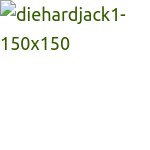What is the game being reviewed?
We need a detailed and meticulous answer to the question.

The game being reviewed can be determined by analyzing the caption, which states that the image is associated with the discussion about the game 'Sparkle 2', providing a visual cue to readers about the subject matter.